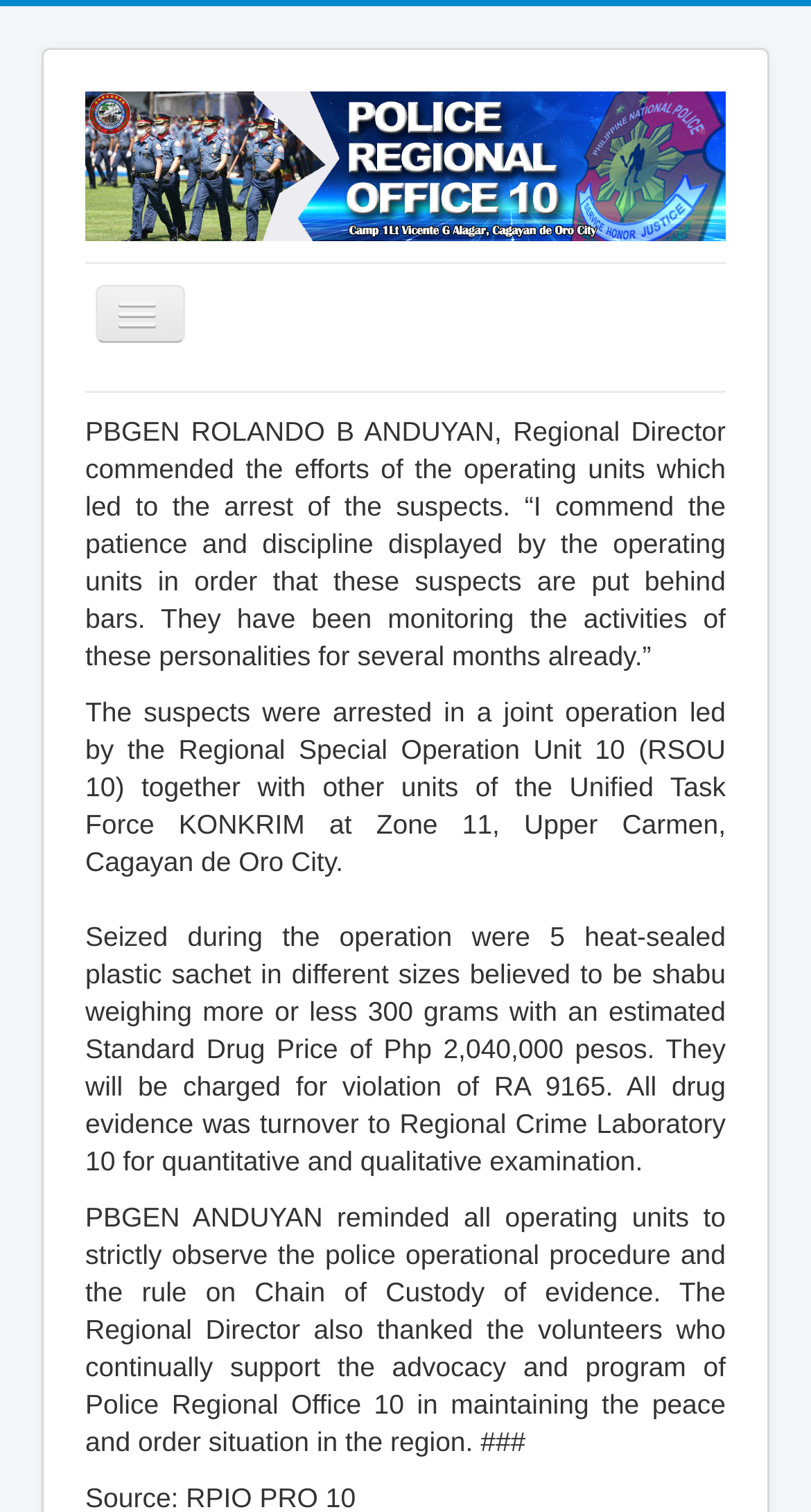What is the estimated value of the seized shabu?
Look at the screenshot and respond with a single word or phrase.

Php 2,040,000